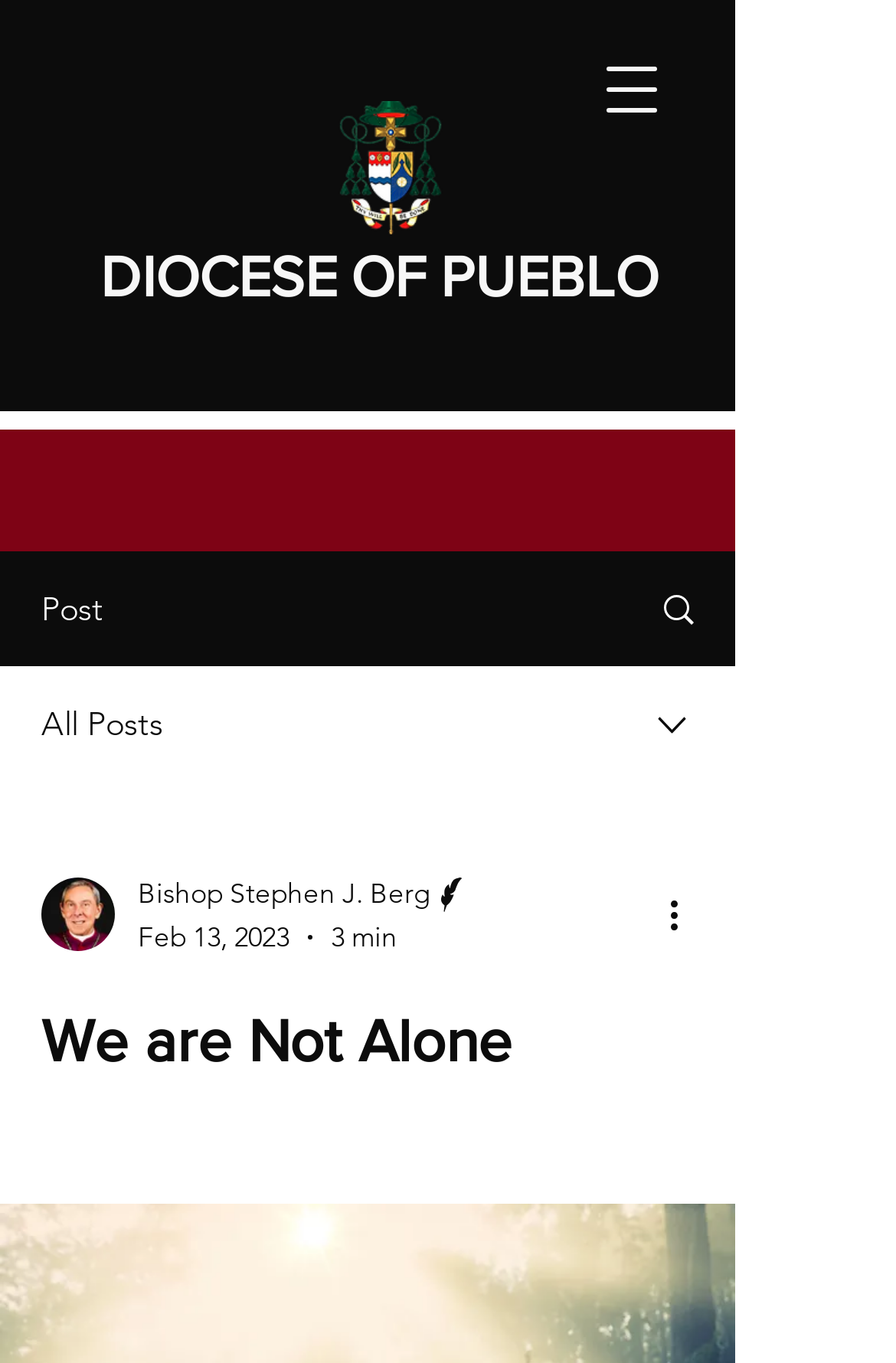Please use the details from the image to answer the following question comprehensively:
When was the post published?

I found the answer by looking at the generic element with the text 'Feb 13, 2023' which is located near the writer's picture.